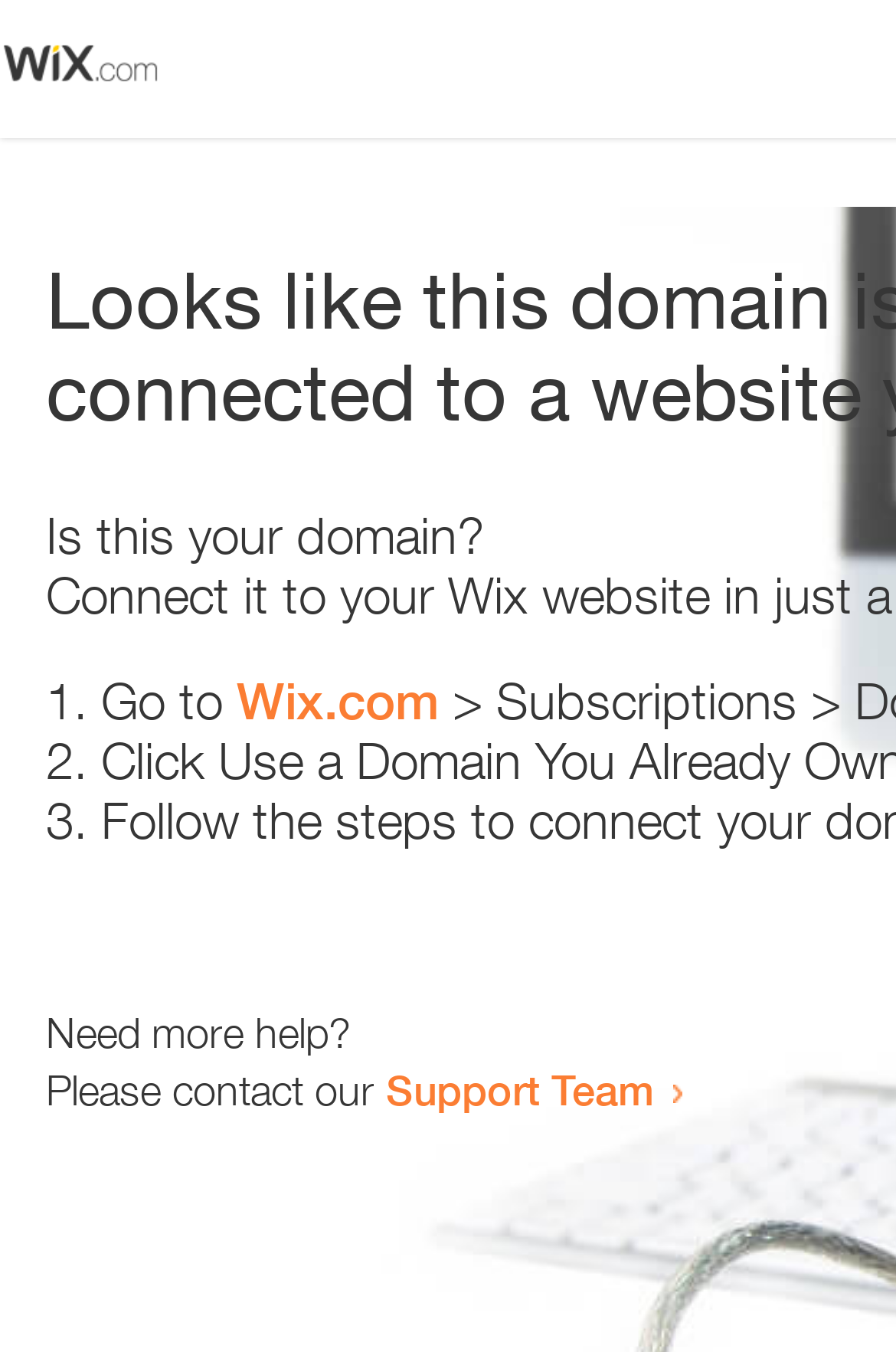How many steps are provided to resolve the issue?
Examine the screenshot and reply with a single word or phrase.

3